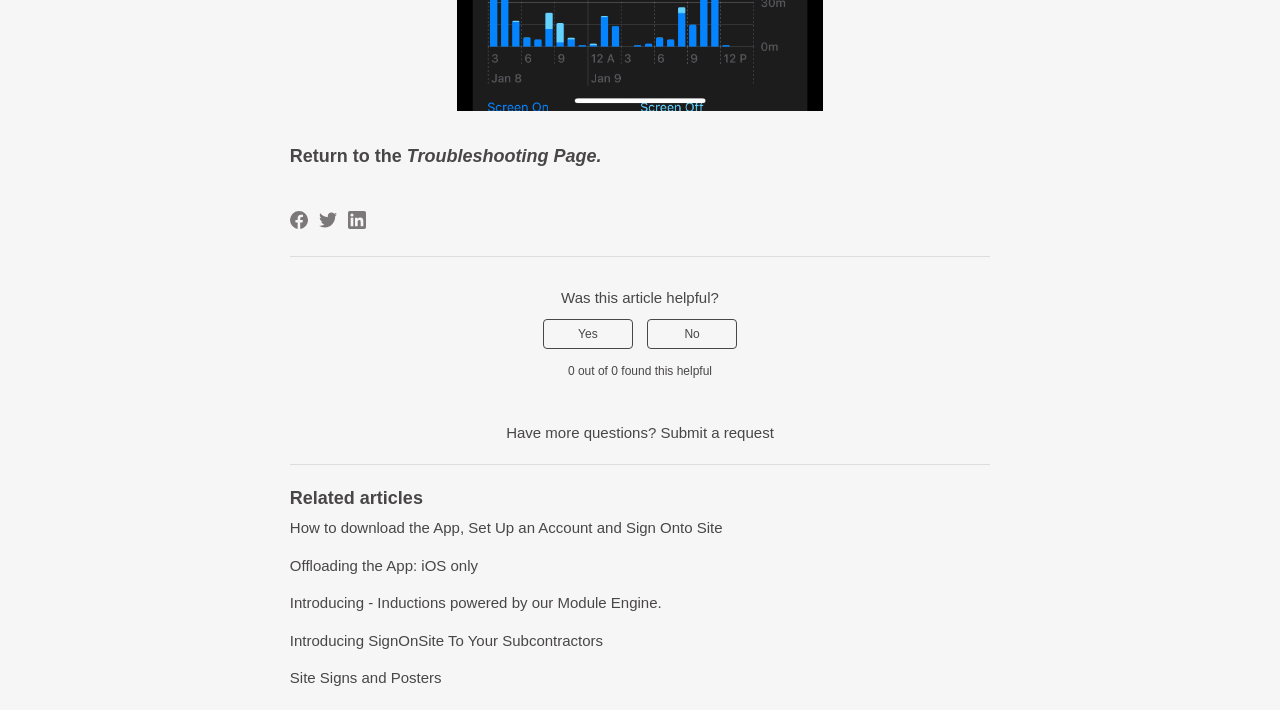Please find the bounding box for the following UI element description. Provide the coordinates in (top-left x, top-left y, bottom-right x, bottom-right y) format, with values between 0 and 1: Visite di un giorno

None